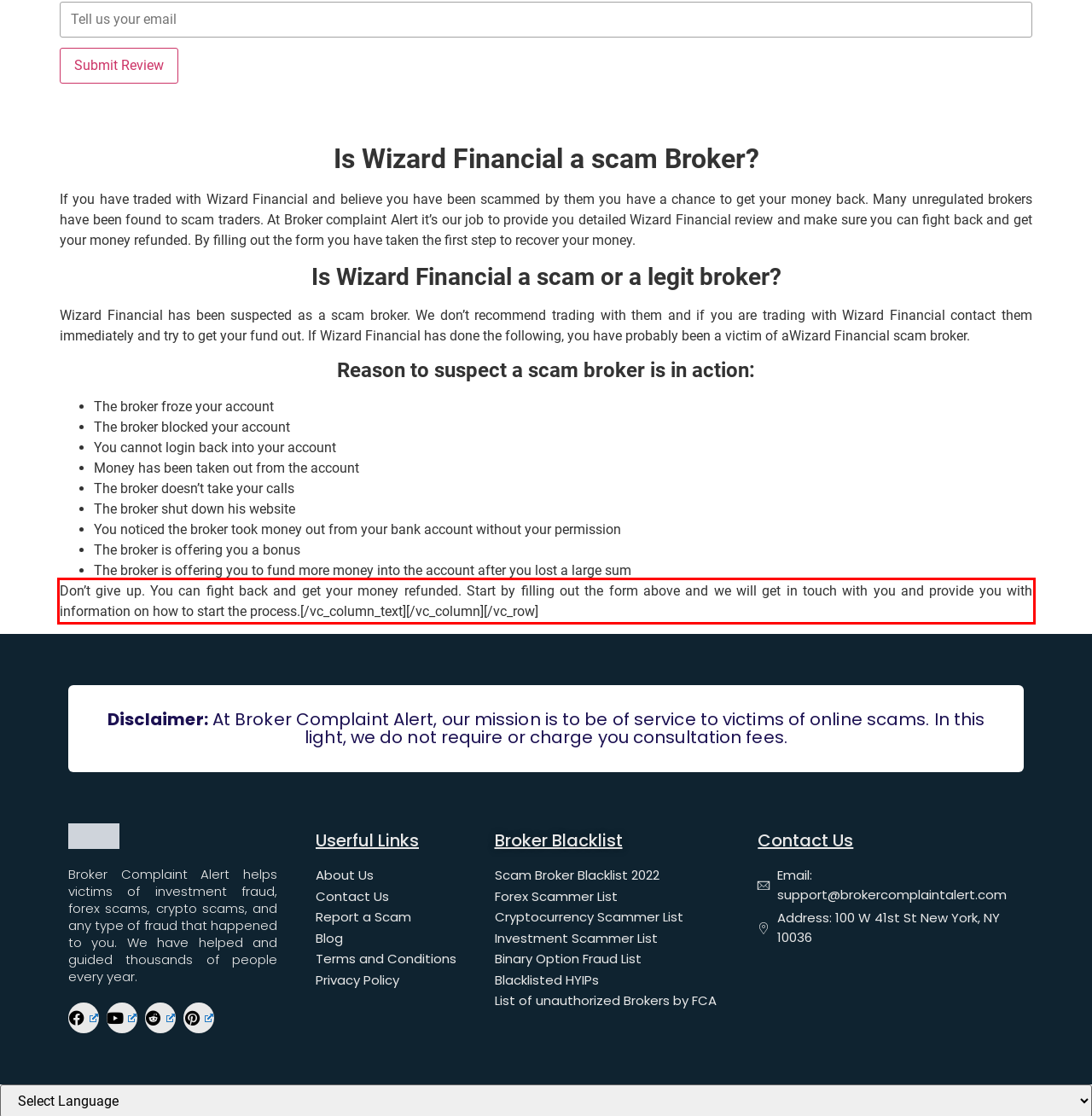Within the provided webpage screenshot, find the red rectangle bounding box and perform OCR to obtain the text content.

Don’t give up. You can fight back and get your money refunded. Start by filling out the form above and we will get in touch with you and provide you with information on how to start the process.[/vc_column_text][/vc_column][/vc_row]